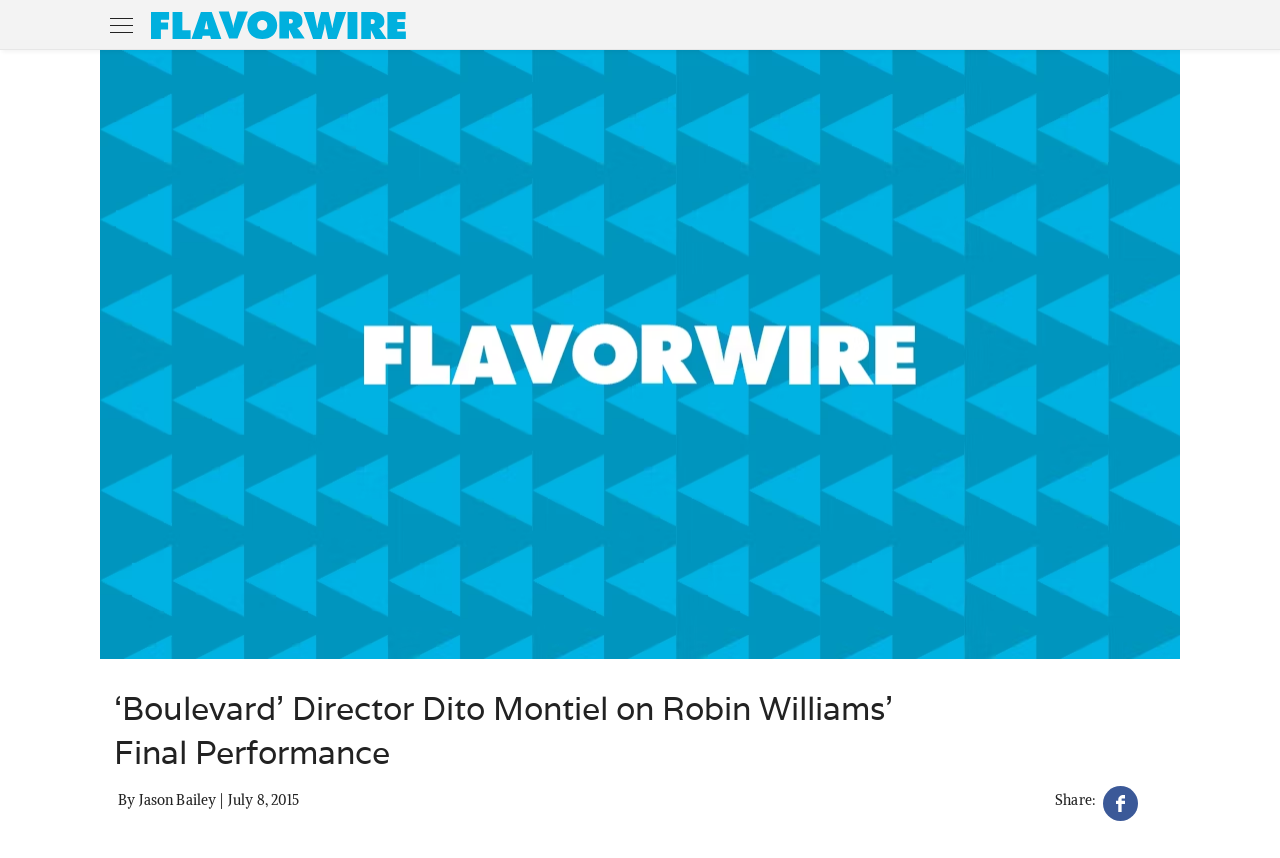Refer to the element description Seminar, Computational Mathematics and identify the corresponding bounding box in the screenshot. Format the coordinates as (top-left x, top-left y, bottom-right x, bottom-right y) with values in the range of 0 to 1.

None